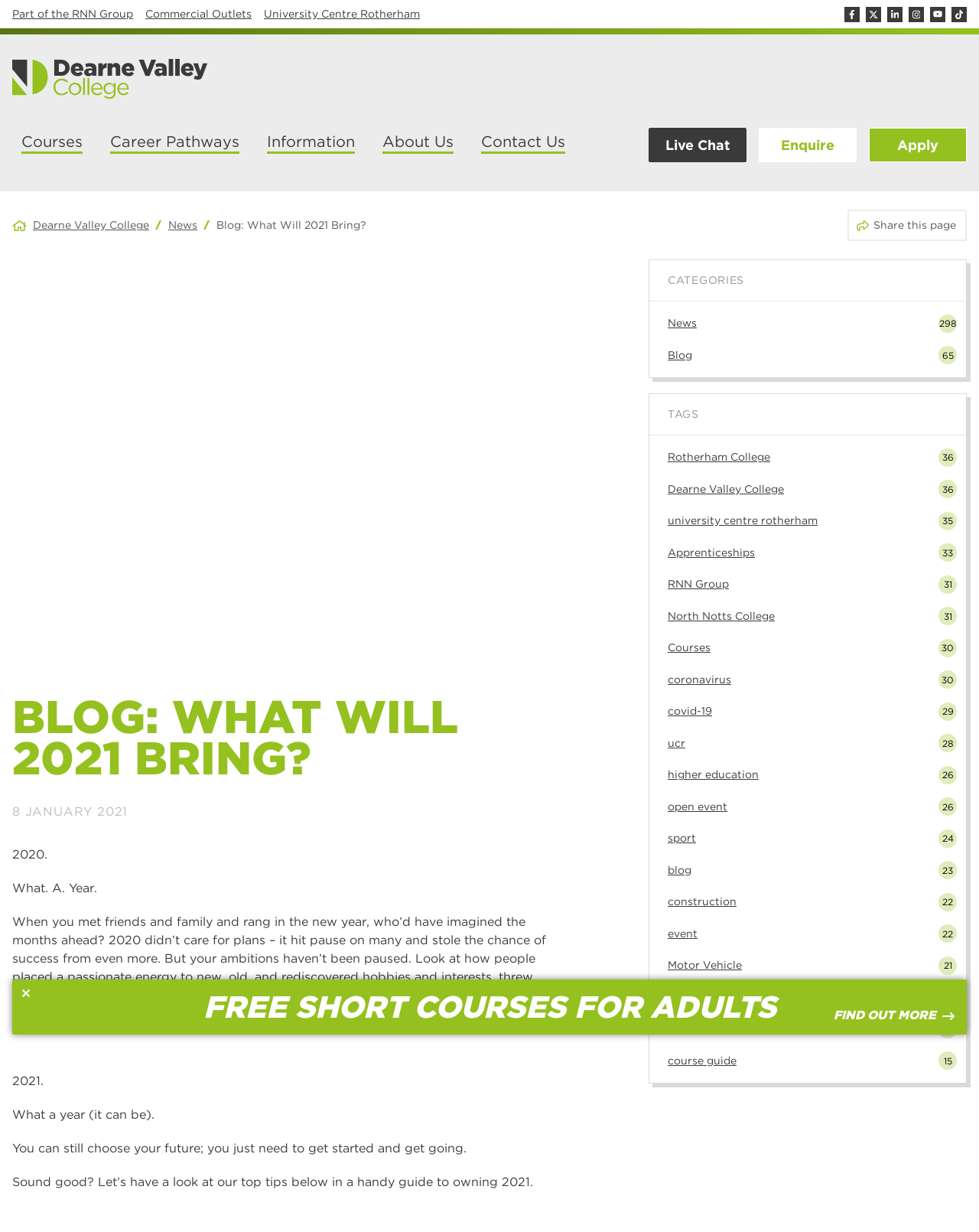Identify the bounding box coordinates of the clickable section necessary to follow the following instruction: "Click the Apply link". The coordinates should be presented as four float numbers from 0 to 1, i.e., [left, top, right, bottom].

[0.888, 0.104, 0.988, 0.132]